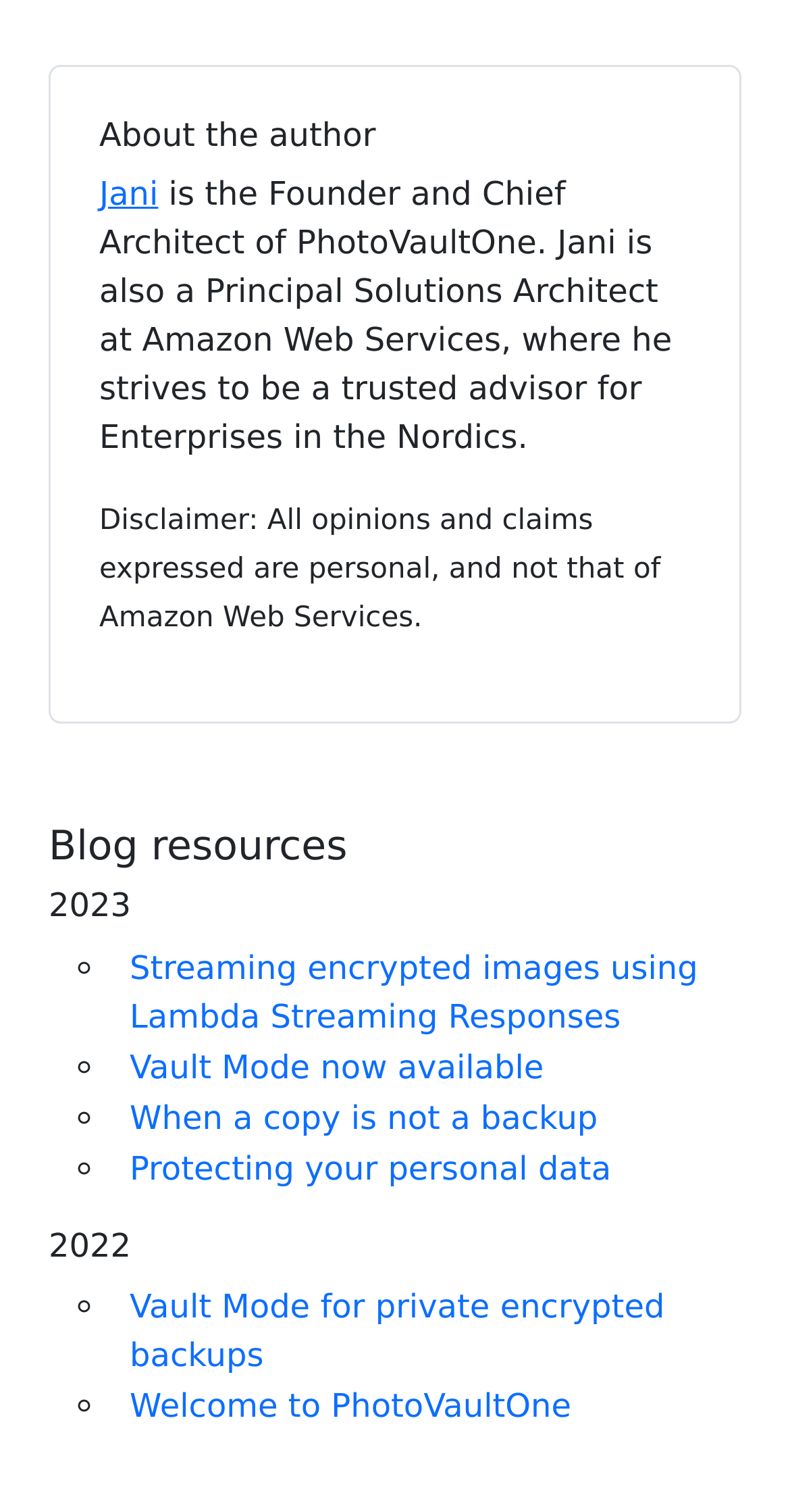Please provide the bounding box coordinates for the element that needs to be clicked to perform the instruction: "Read about the author". The coordinates must consist of four float numbers between 0 and 1, formatted as [left, top, right, bottom].

[0.126, 0.077, 0.874, 0.102]